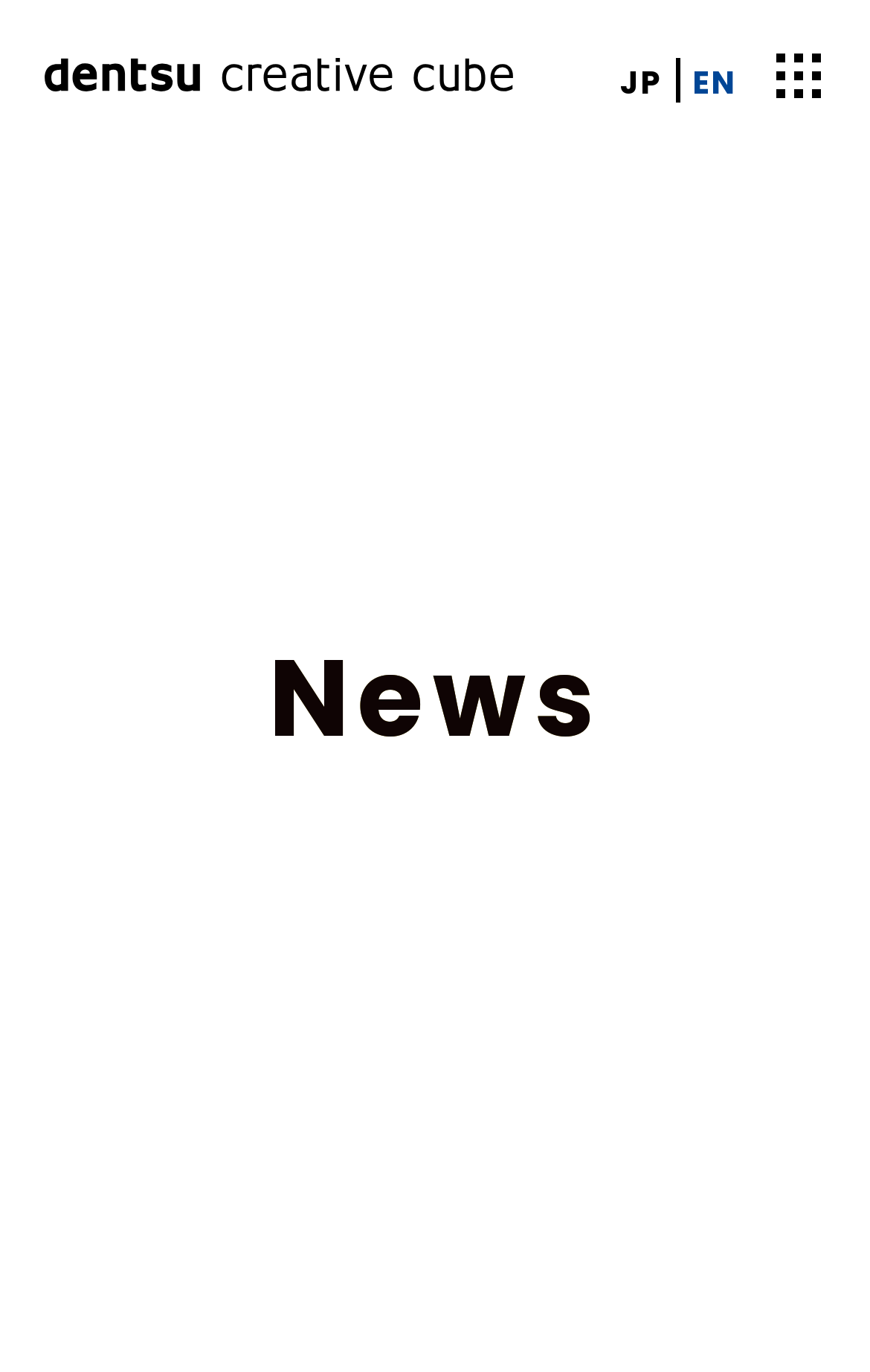Can you determine the main header of this webpage?

News
News
News
News